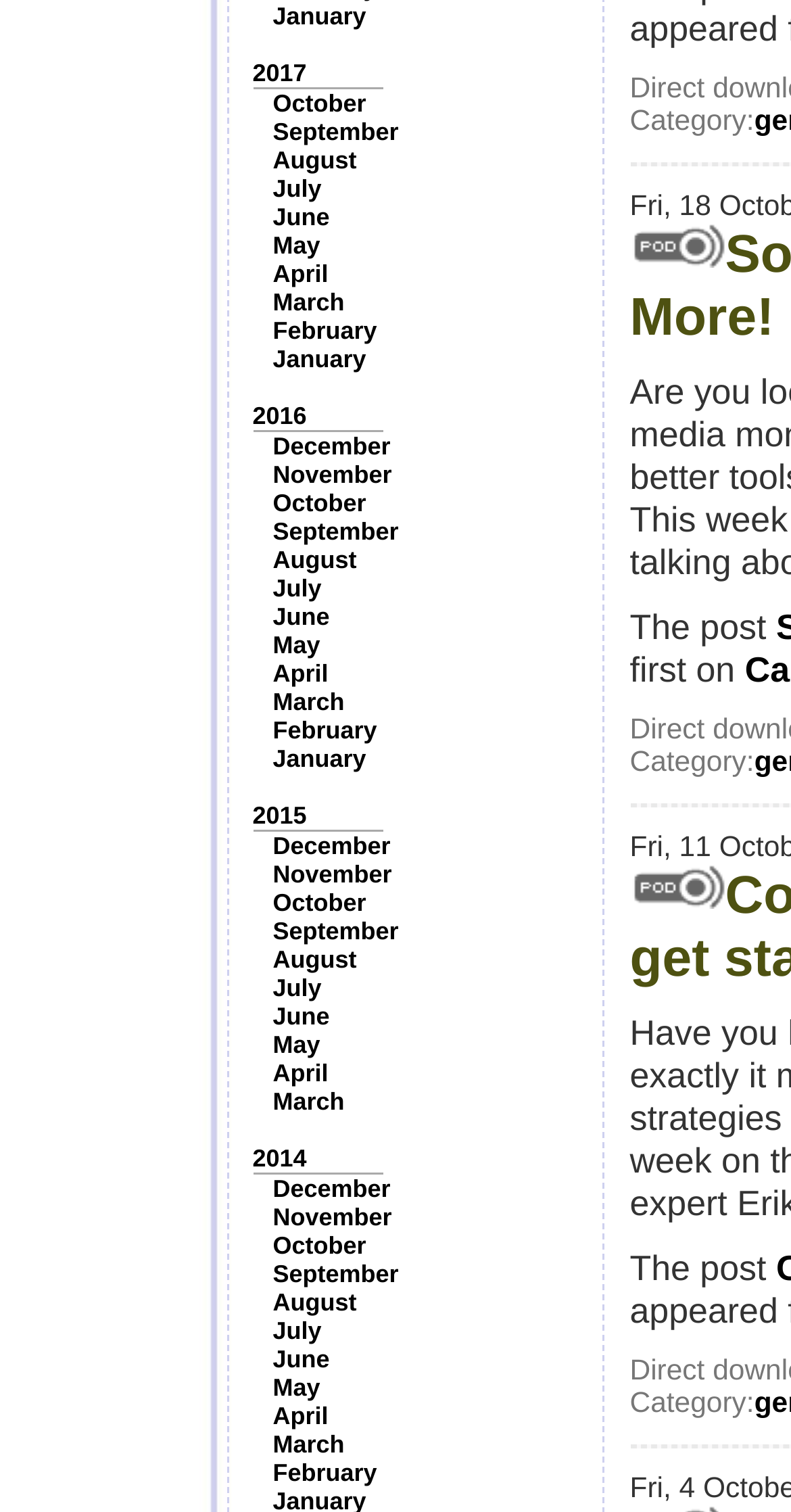Answer the following inquiry with a single word or phrase:
What is the earliest year listed on the webpage?

2014